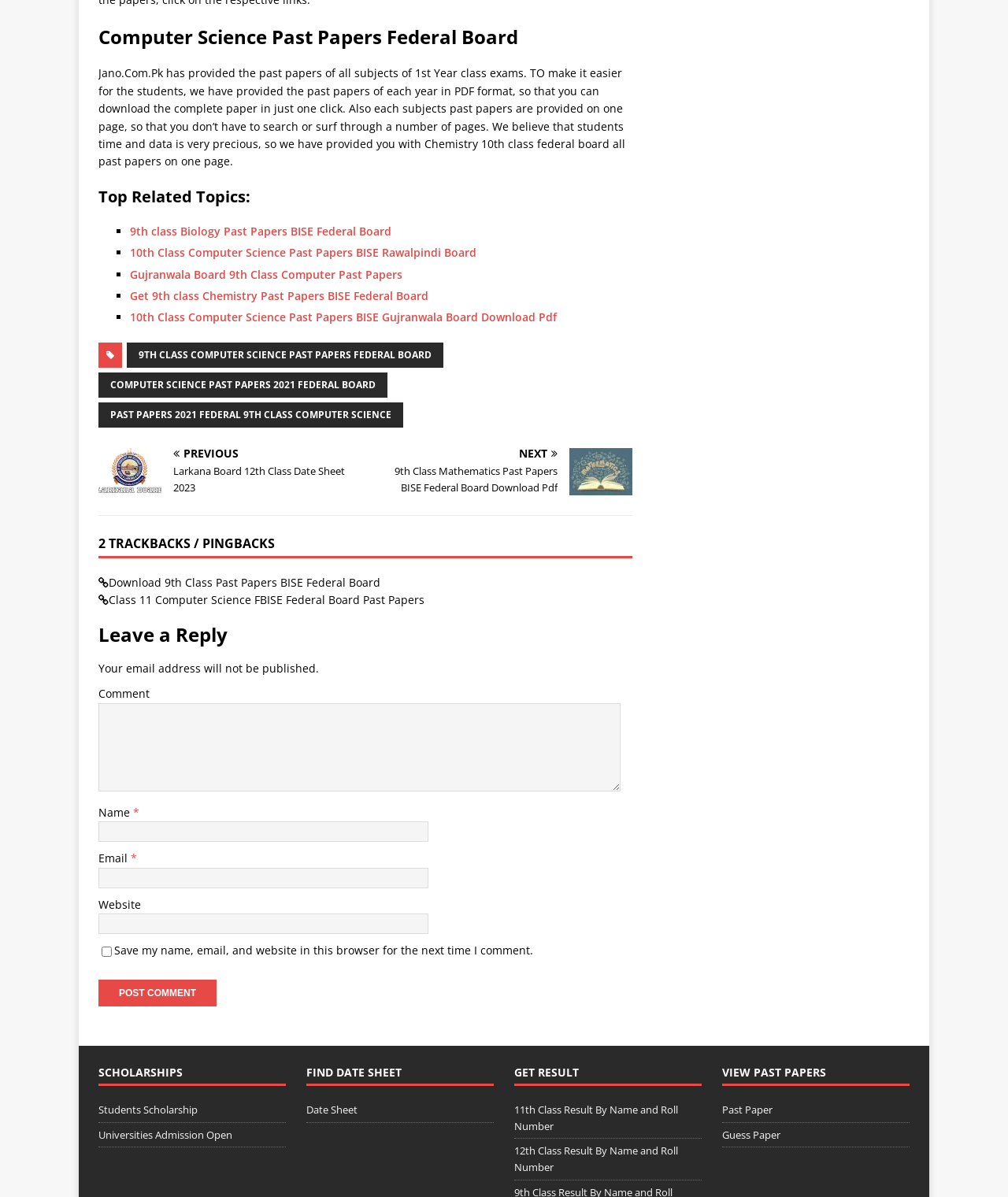Identify and provide the bounding box coordinates of the UI element described: "parent_node: Website name="url"". The coordinates should be formatted as [left, top, right, bottom], with each number being a float between 0 and 1.

[0.098, 0.763, 0.425, 0.78]